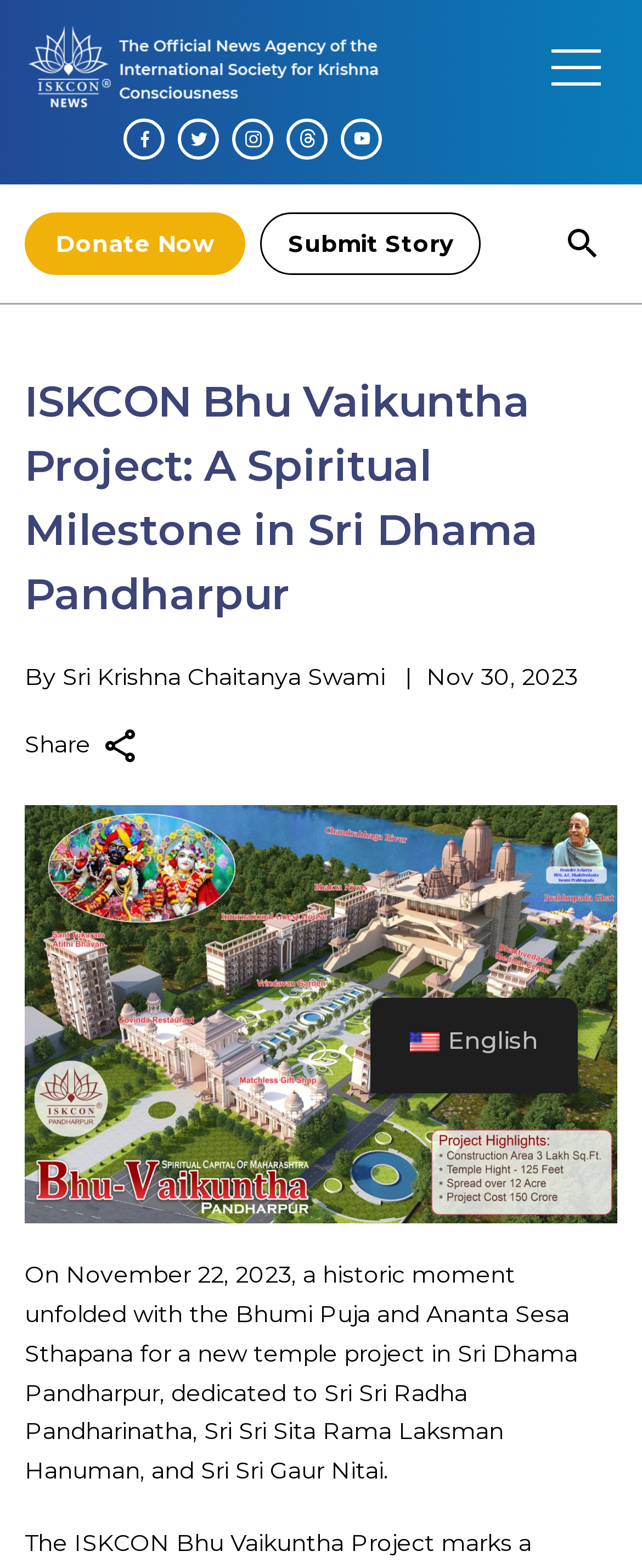Can you pinpoint the bounding box coordinates for the clickable element required for this instruction: "Call the phone number"? The coordinates should be four float numbers between 0 and 1, i.e., [left, top, right, bottom].

None